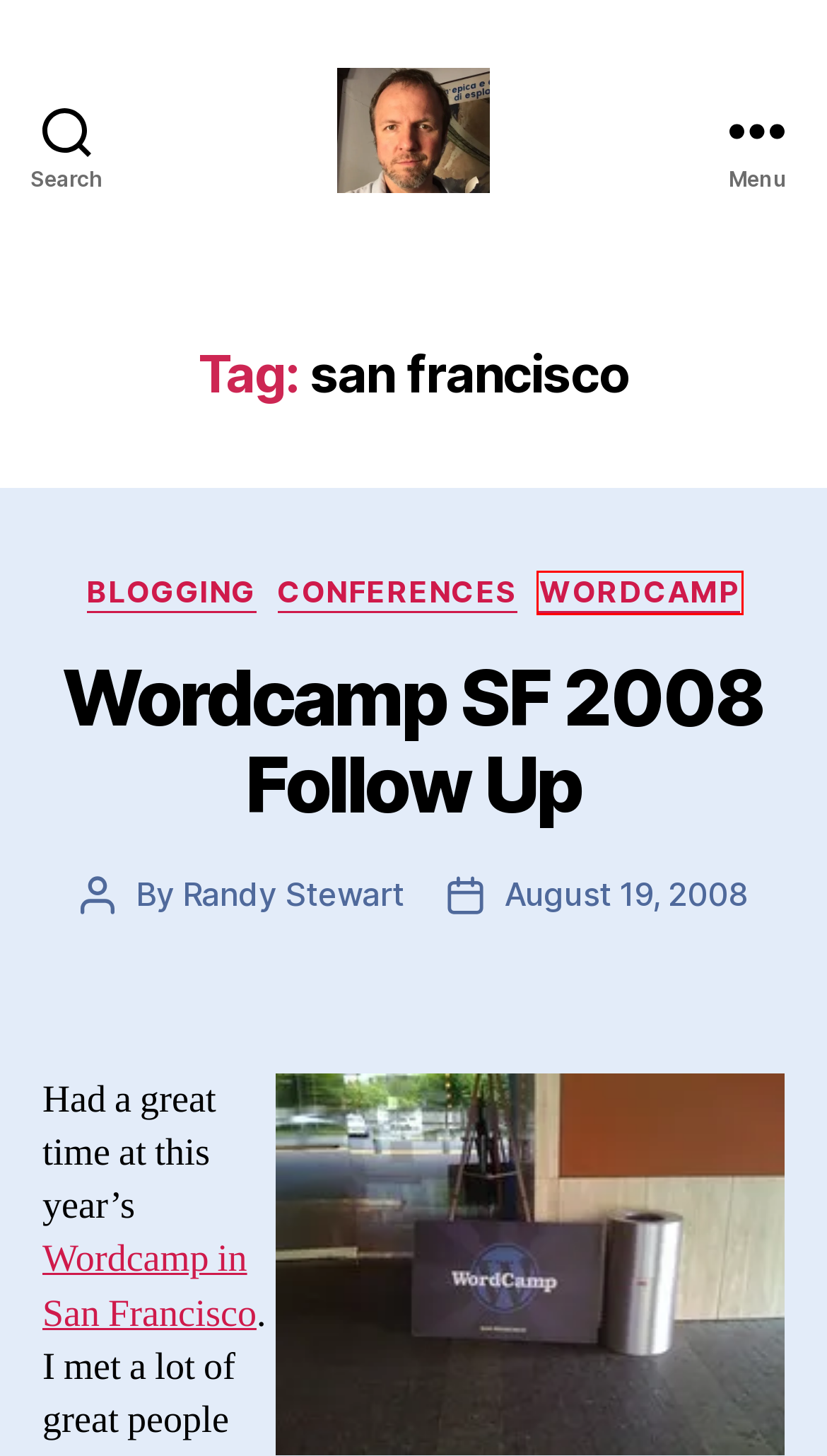You see a screenshot of a webpage with a red bounding box surrounding an element. Pick the webpage description that most accurately represents the new webpage after interacting with the element in the red bounding box. The options are:
A. Abusing My Body at SXSW – Stewtopia
B. Blogging – Stewtopia
C. Randy Stewart – Stewtopia
D. WordCamp San Francisco • 2008
E. Conferences – Stewtopia
F. Wordcamp – Stewtopia
G. Stewtopia – Welcome to Stewtopia
H. Wordcamp SF 2008 Follow Up – Stewtopia

F